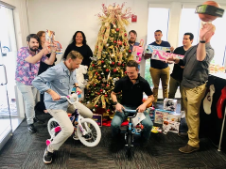Explain in detail what you see in the image.

The image captures a festive holiday celebration at OCI Associates, featuring a joyful group of employees gathered around a beautifully decorated Christmas tree. The scene is vibrant and playful, with several individuals holding gifts and toys, embodying the spirit of giving. Two men are prominently positioned in the foreground, humorously riding children's bicycles, which adds to the lighthearted atmosphere. The backdrop showcases the tree adorned with colorful decorations, while other team members are engaged, sharing laughter and cheer. This image represents the camaraderie and festive spirit within the OCI team, emphasizing the importance of celebration and community during the holiday season.